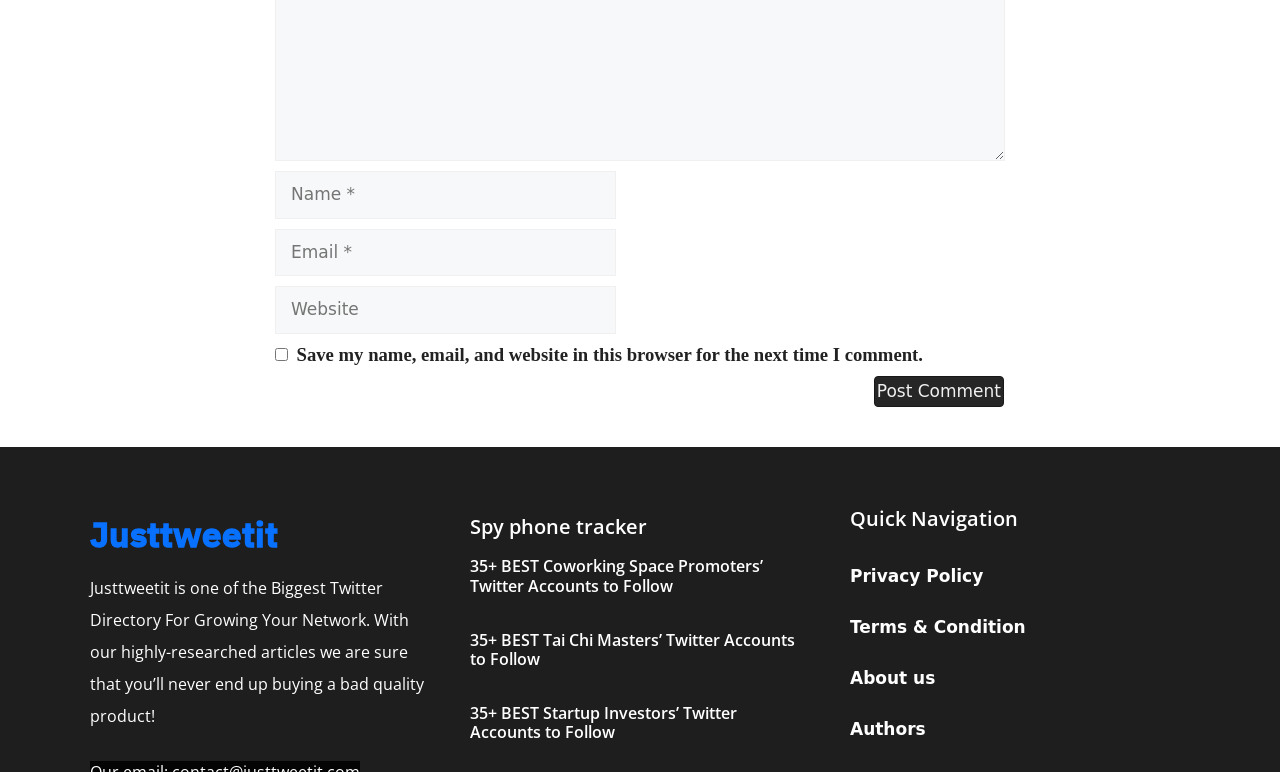Using a single word or phrase, answer the following question: 
What is the function of the 'Post Comment' button?

Submit a comment